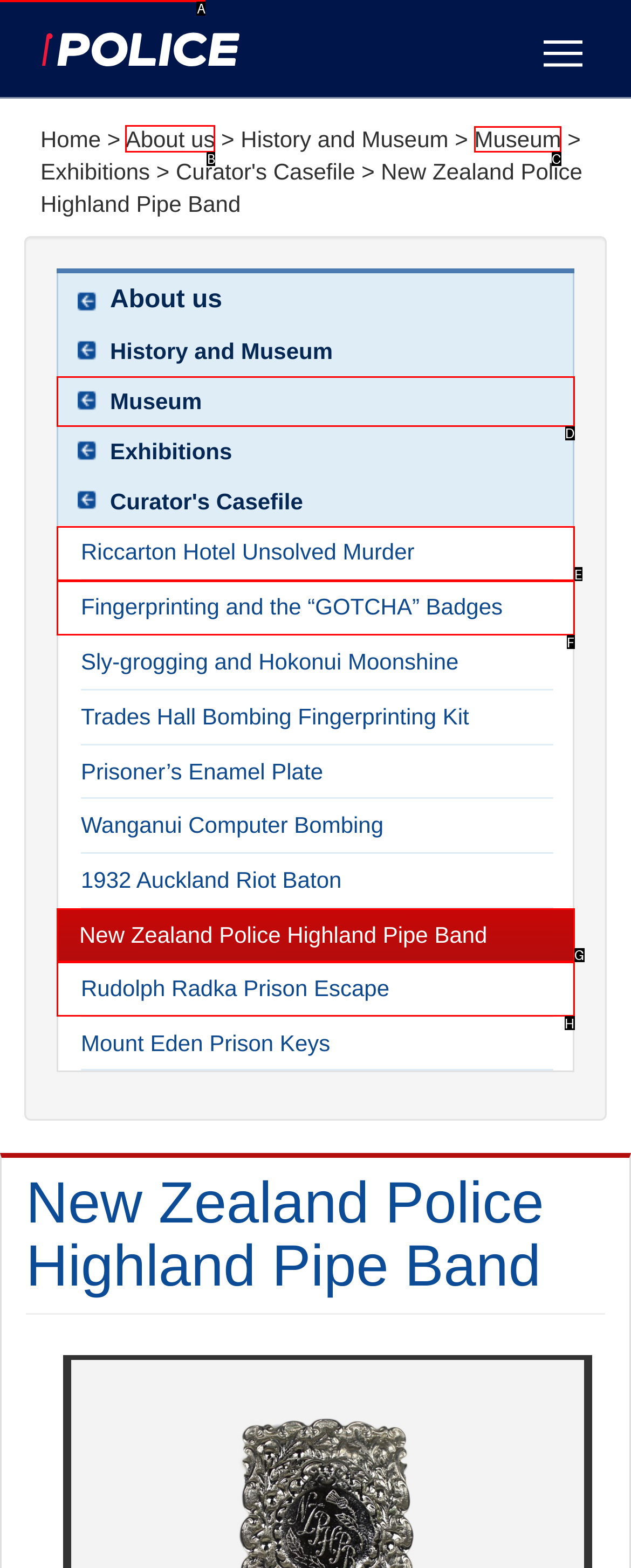Tell me which one HTML element I should click to complete this task: View news about Colombia spying on diplomats from Russia and Cuba Answer with the option's letter from the given choices directly.

None